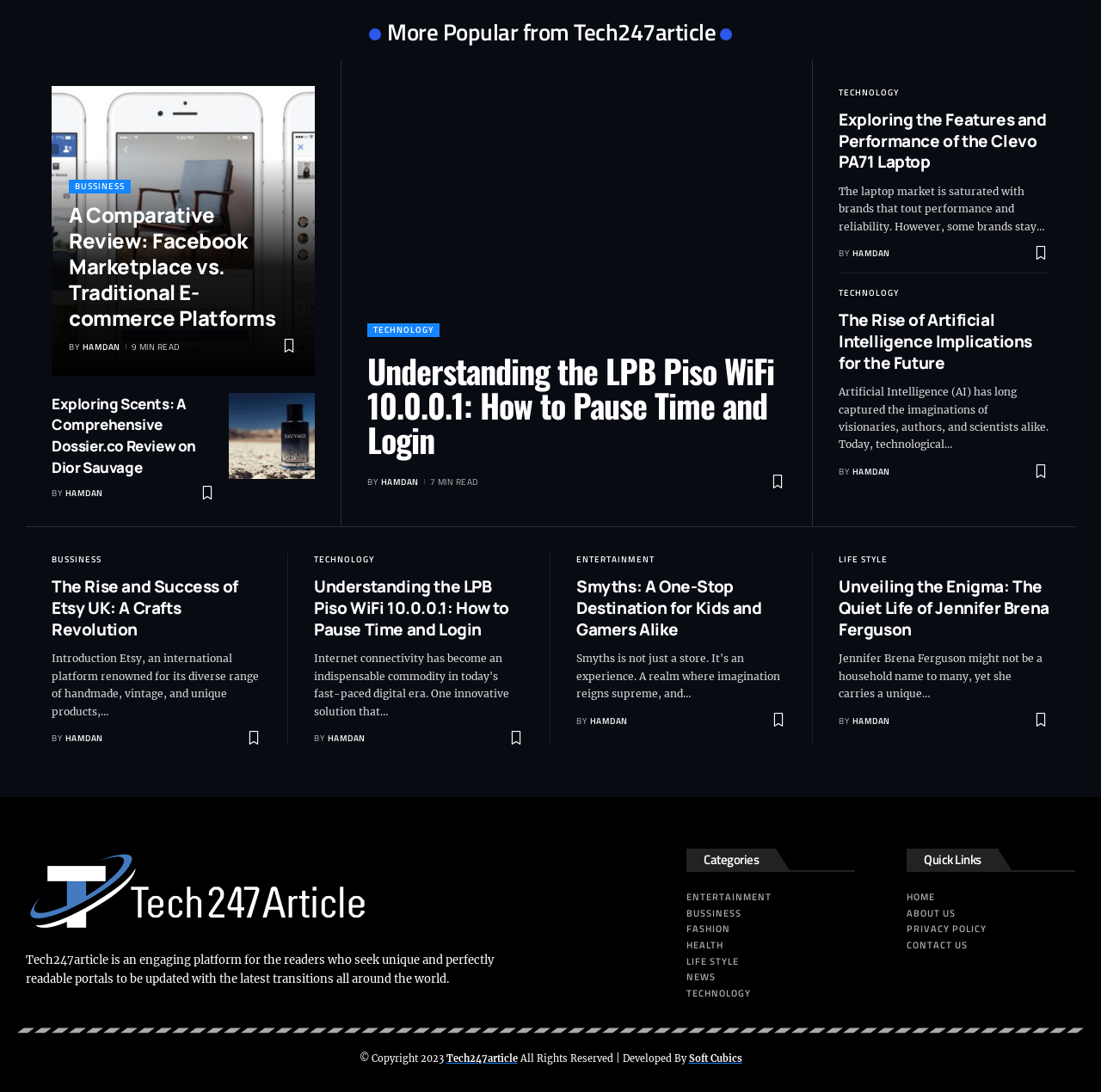Find the bounding box coordinates of the area that needs to be clicked in order to achieve the following instruction: "Learn about the rise of Artificial Intelligence". The coordinates should be specified as four float numbers between 0 and 1, i.e., [left, top, right, bottom].

[0.762, 0.284, 0.953, 0.342]